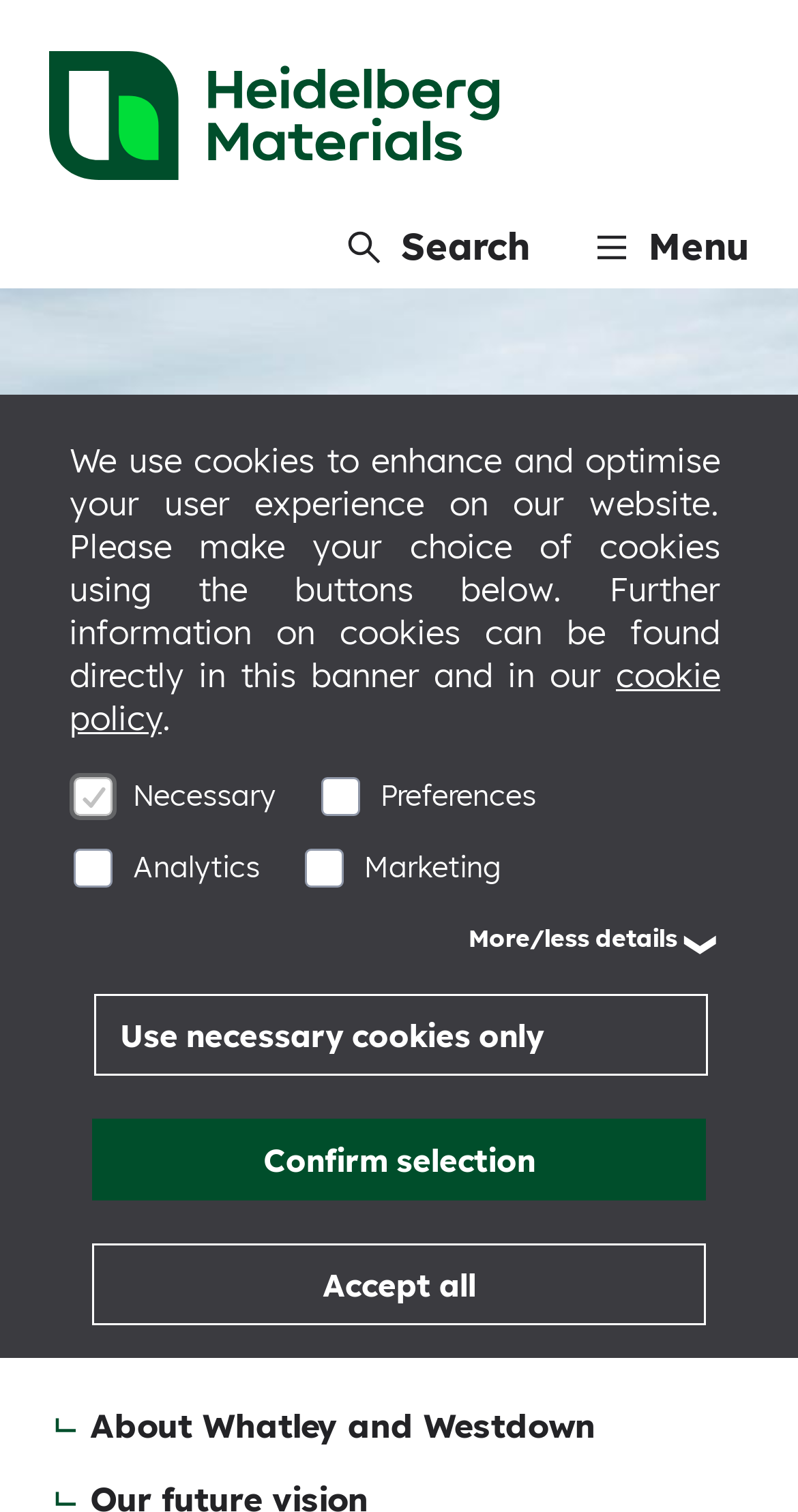What is the name of the company?
Please answer the question with a detailed and comprehensive explanation.

The name of the company can be found in the logo link at the top of the webpage, which says 'Logo Heidelberg Materials'.